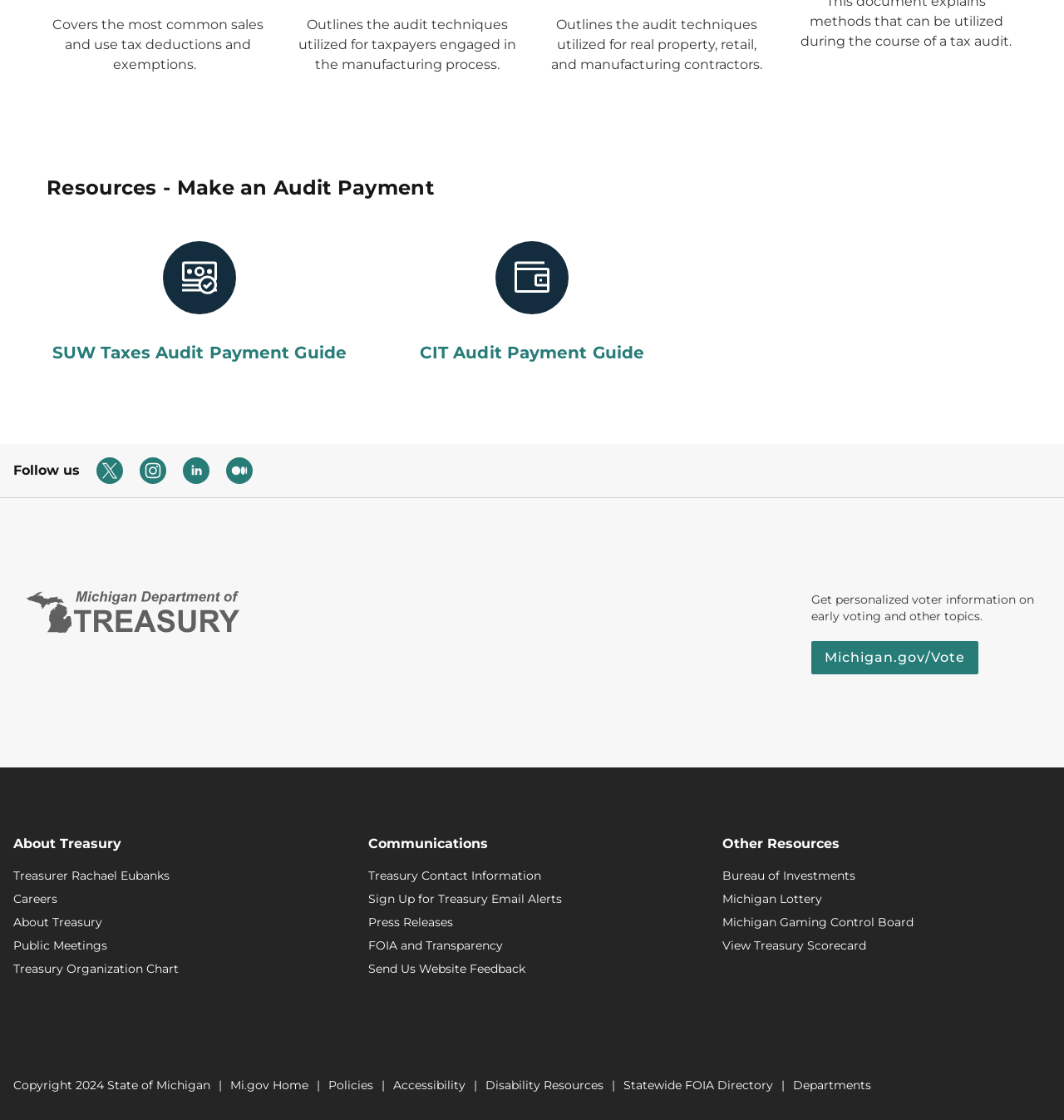Please specify the coordinates of the bounding box for the element that should be clicked to carry out this instruction: "View the 'About Treasury' page". The coordinates must be four float numbers between 0 and 1, formatted as [left, top, right, bottom].

[0.012, 0.774, 0.321, 0.789]